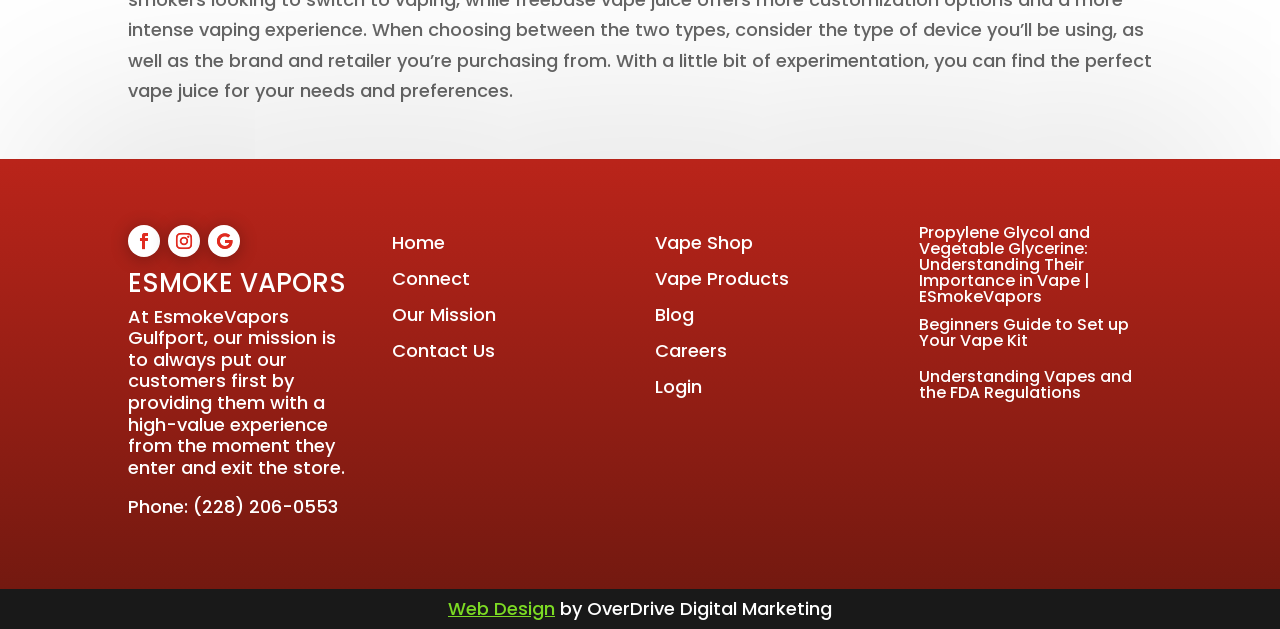Identify the bounding box coordinates of the specific part of the webpage to click to complete this instruction: "Contact 'ESMOKE VAPORS' via phone".

[0.1, 0.786, 0.264, 0.826]